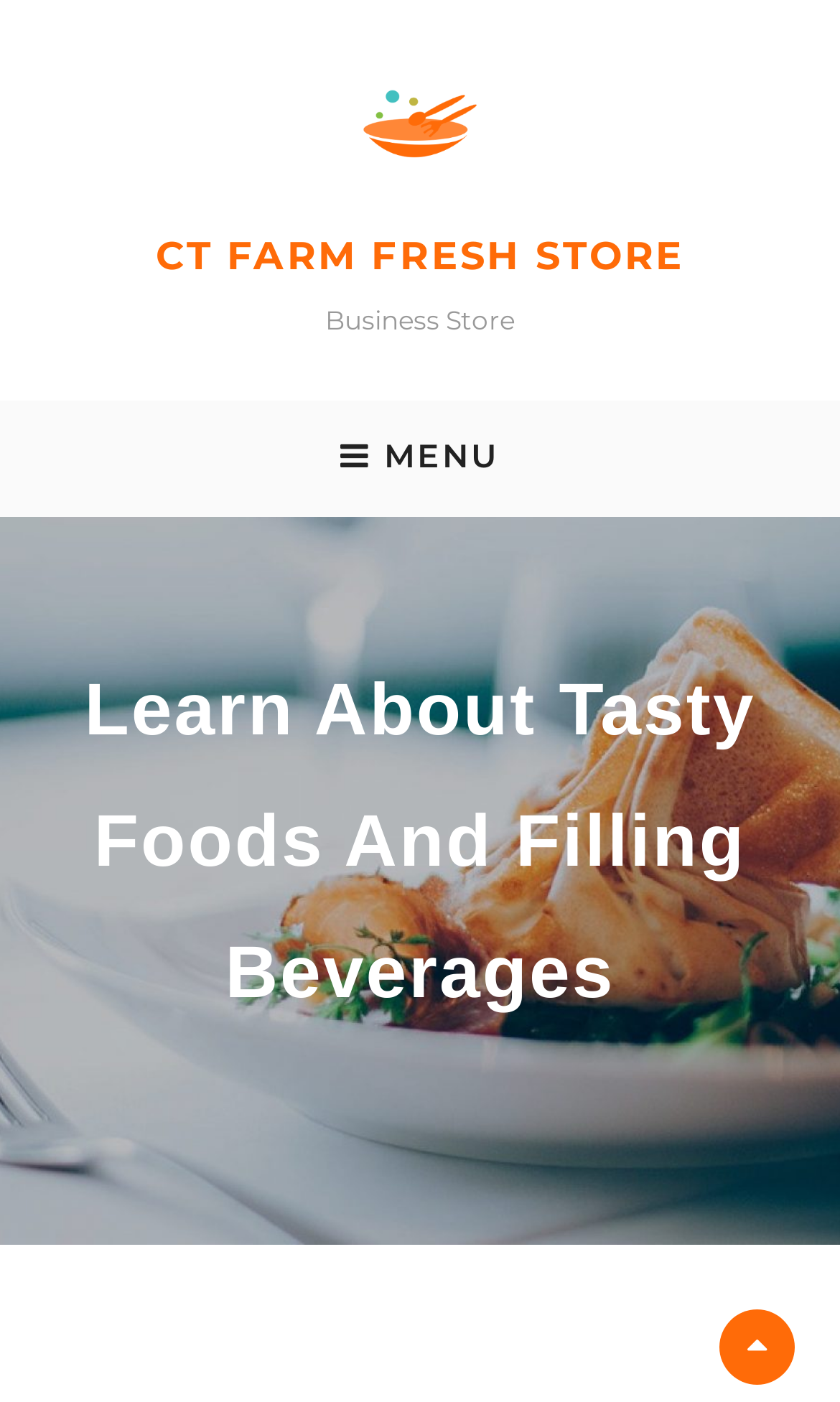Given the webpage screenshot and the description, determine the bounding box coordinates (top-left x, top-left y, bottom-right x, bottom-right y) that define the location of the UI element matching this description: Scroll Up

[0.856, 0.934, 0.946, 0.988]